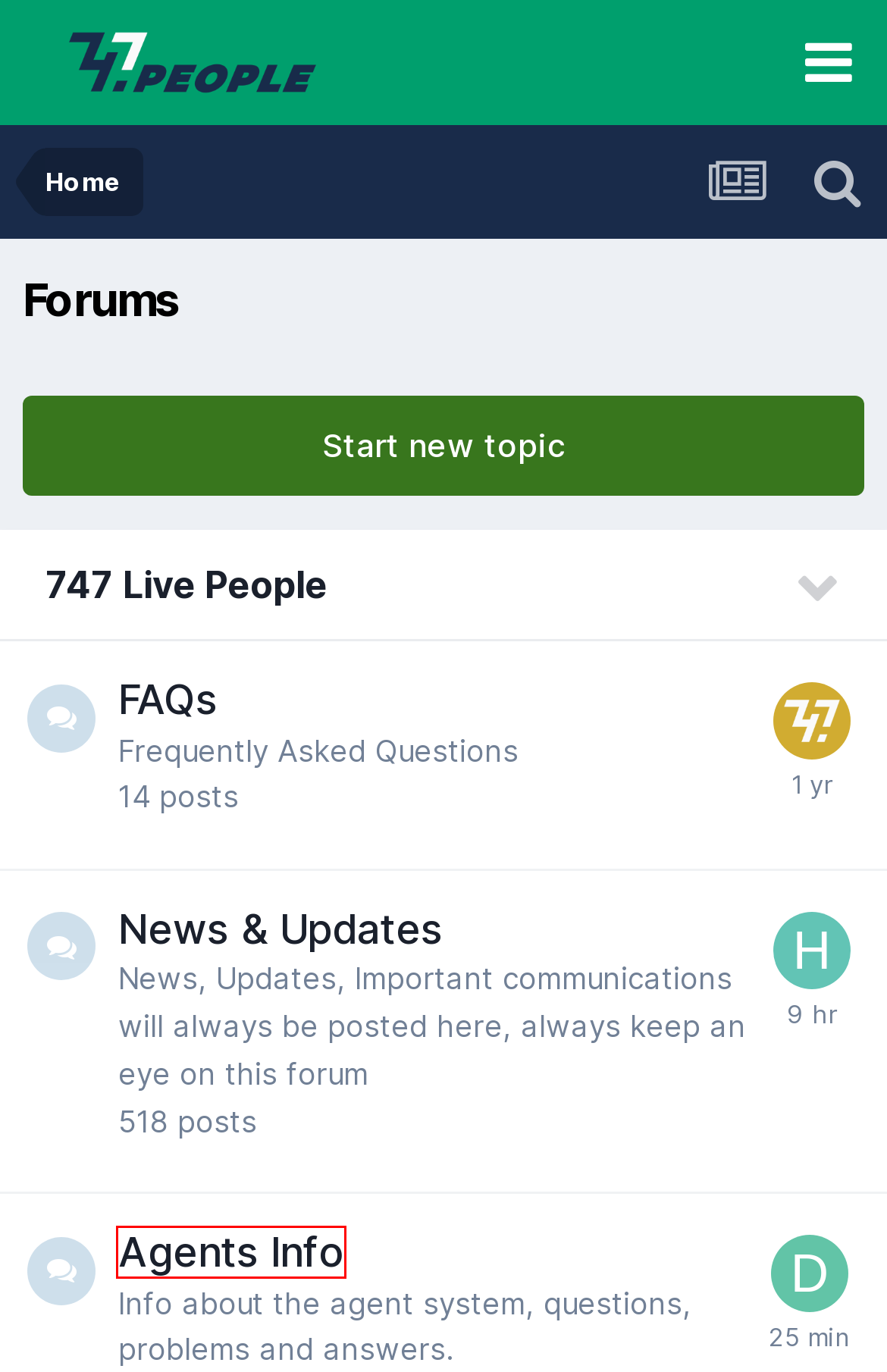Given a screenshot of a webpage with a red bounding box, please pick the webpage description that best fits the new webpage after clicking the element inside the bounding box. Here are the candidates:
A. How to use PayGram - FAQs - 747 LIVE People
B. Drew L - 747 LIVE People
C. 747 Live People - 747 LIVE People
D. Home - 747 LIVE People
E. PAANO PO MAG CO MANAGER - Agents Info - 747 LIVE People
F. 747 Live - 747 LIVE People
G. Agents Info - 747 LIVE People
H. Select Forum - 747 LIVE People

G